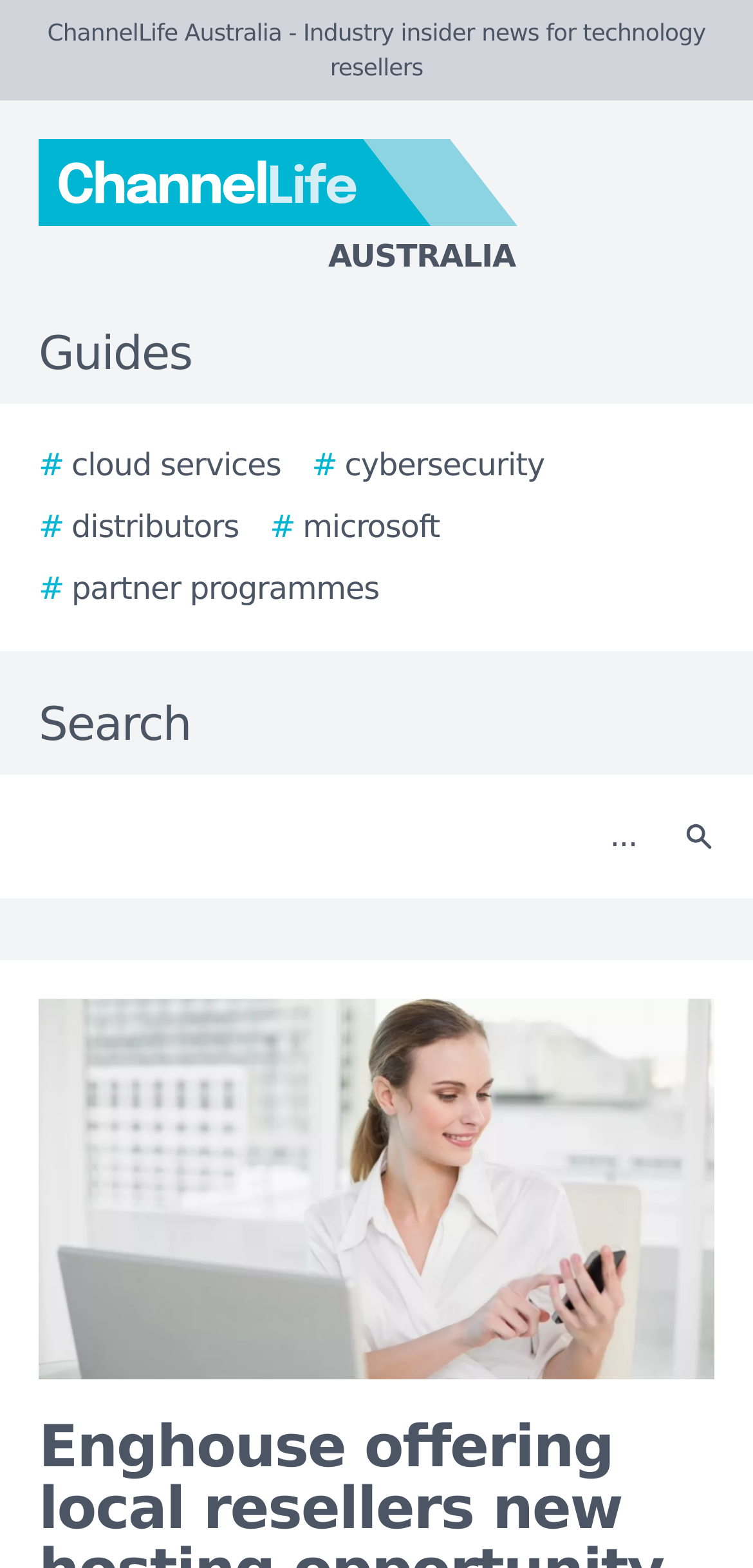Are there any navigation links on the webpage?
Answer the question with just one word or phrase using the image.

Yes